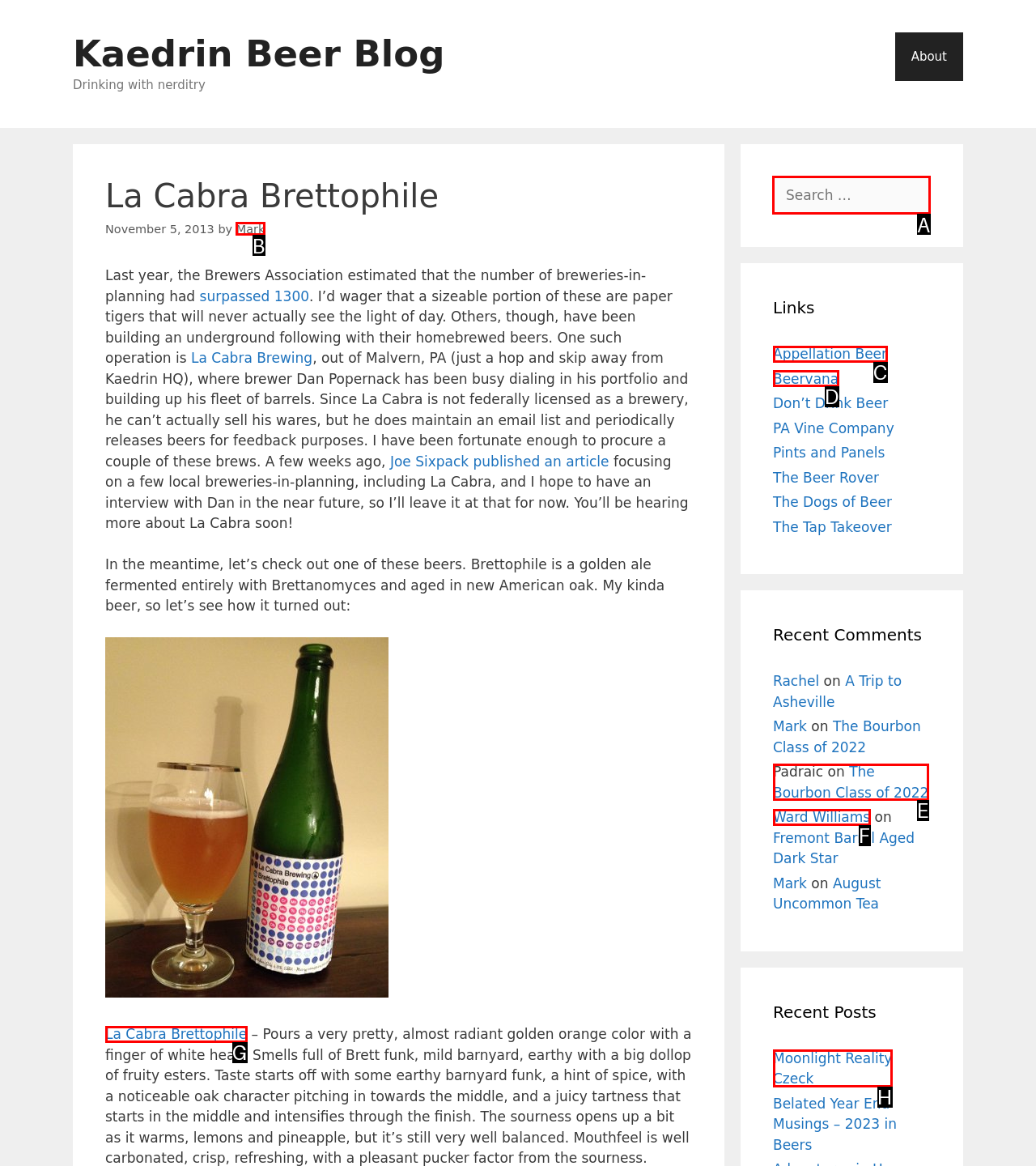Point out the HTML element I should click to achieve the following: Search for something Reply with the letter of the selected element.

A